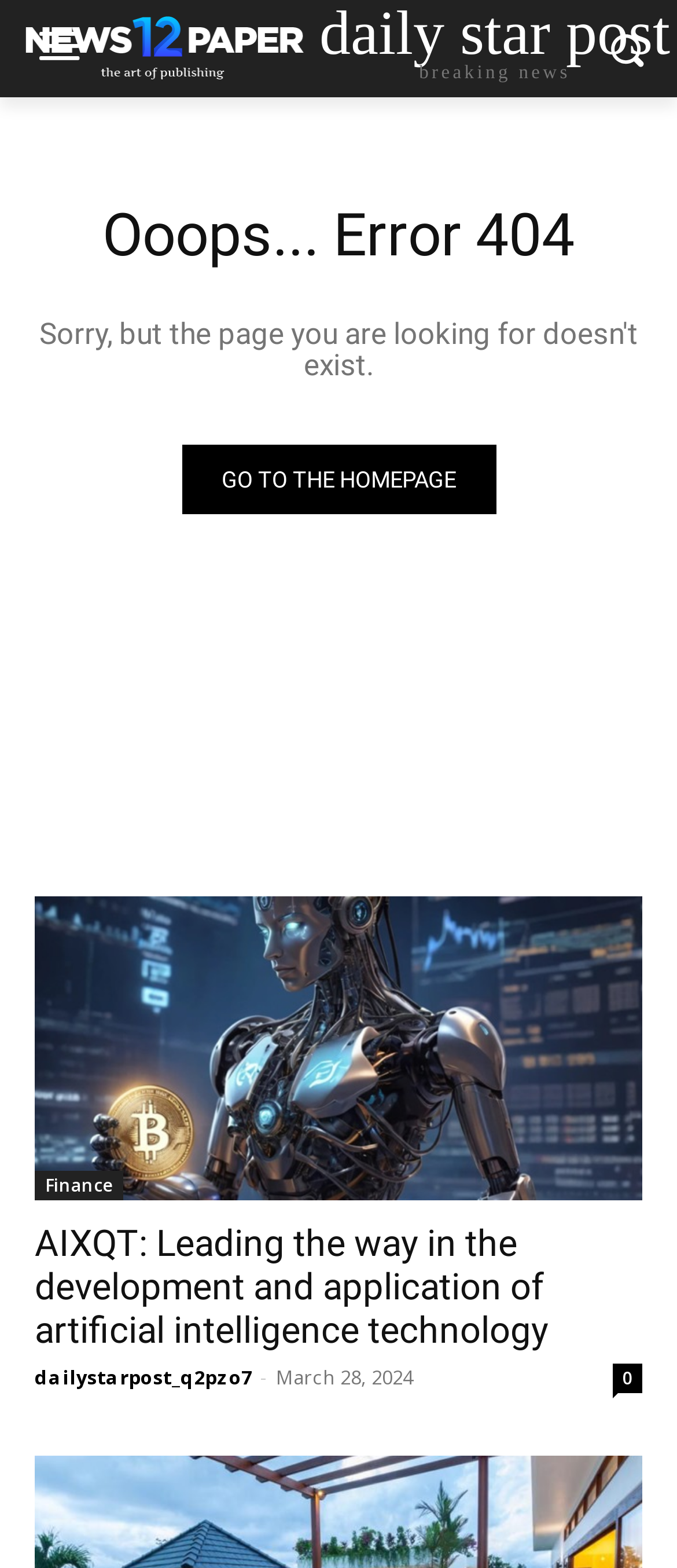What is the date mentioned on the page?
Based on the image, answer the question in a detailed manner.

The date is mentioned in the time element which is located at [0.408, 0.87, 0.61, 0.886] on the page, and the StaticText element inside it contains the date 'March 28, 2024'.